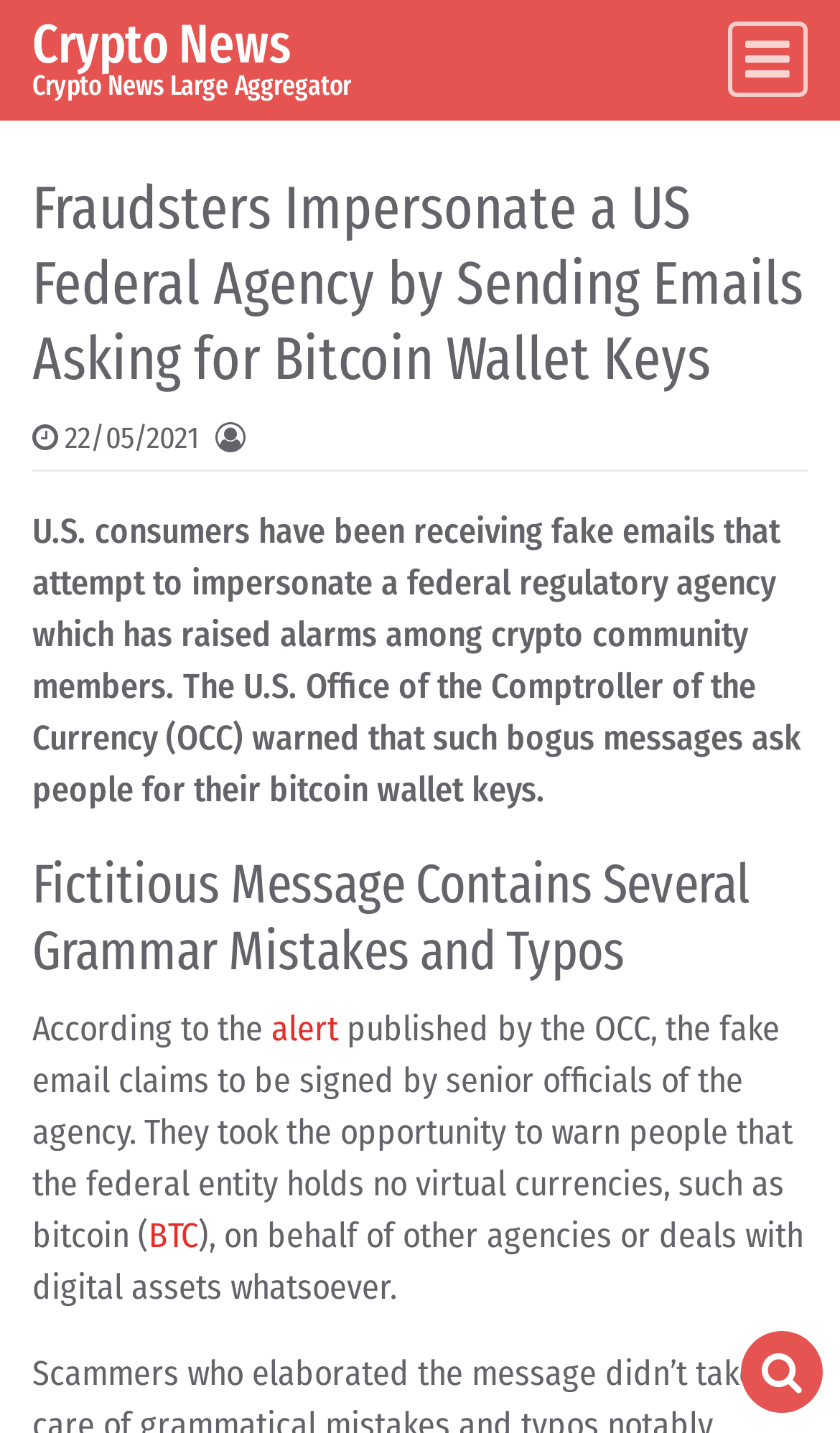What is the date of the news?
Based on the visual content, answer with a single word or a brief phrase.

22/05/2021